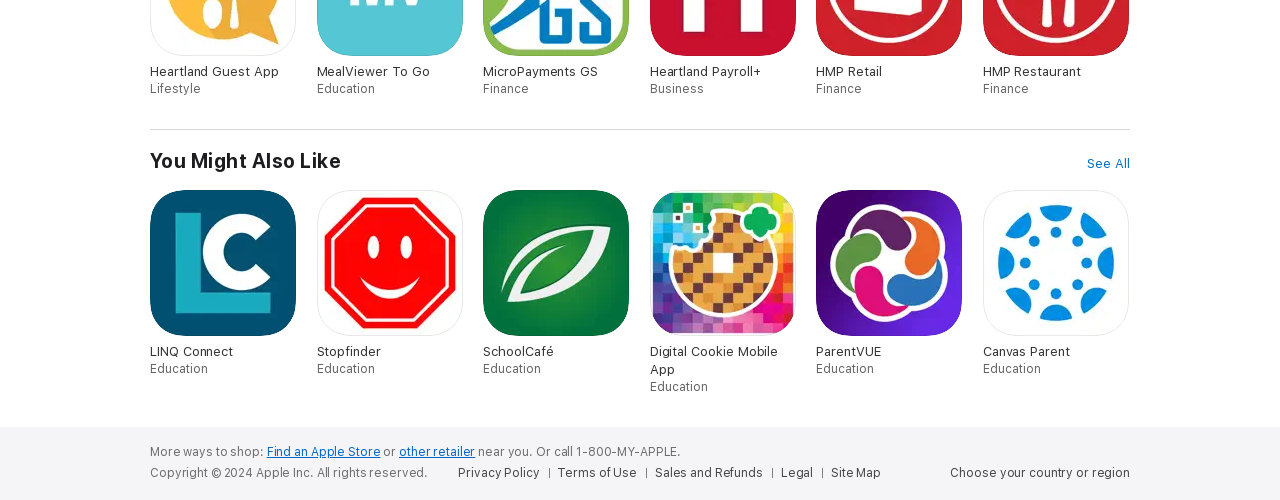Indicate the bounding box coordinates of the element that needs to be clicked to satisfy the following instruction: "Explore LINQ Connect". The coordinates should be four float numbers between 0 and 1, i.e., [left, top, right, bottom].

[0.117, 0.38, 0.232, 0.754]